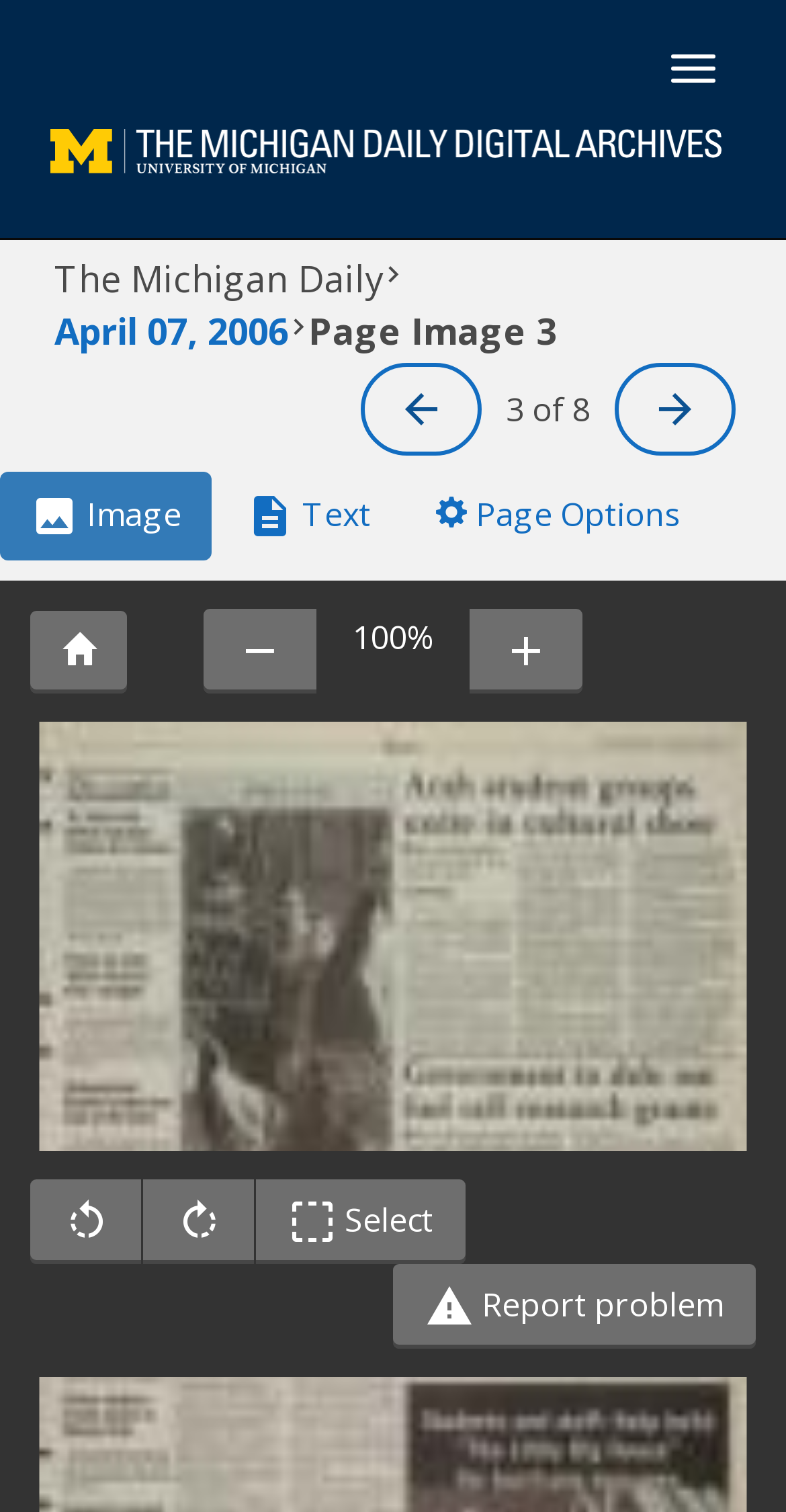Answer the question briefly using a single word or phrase: 
What is the current page number?

3